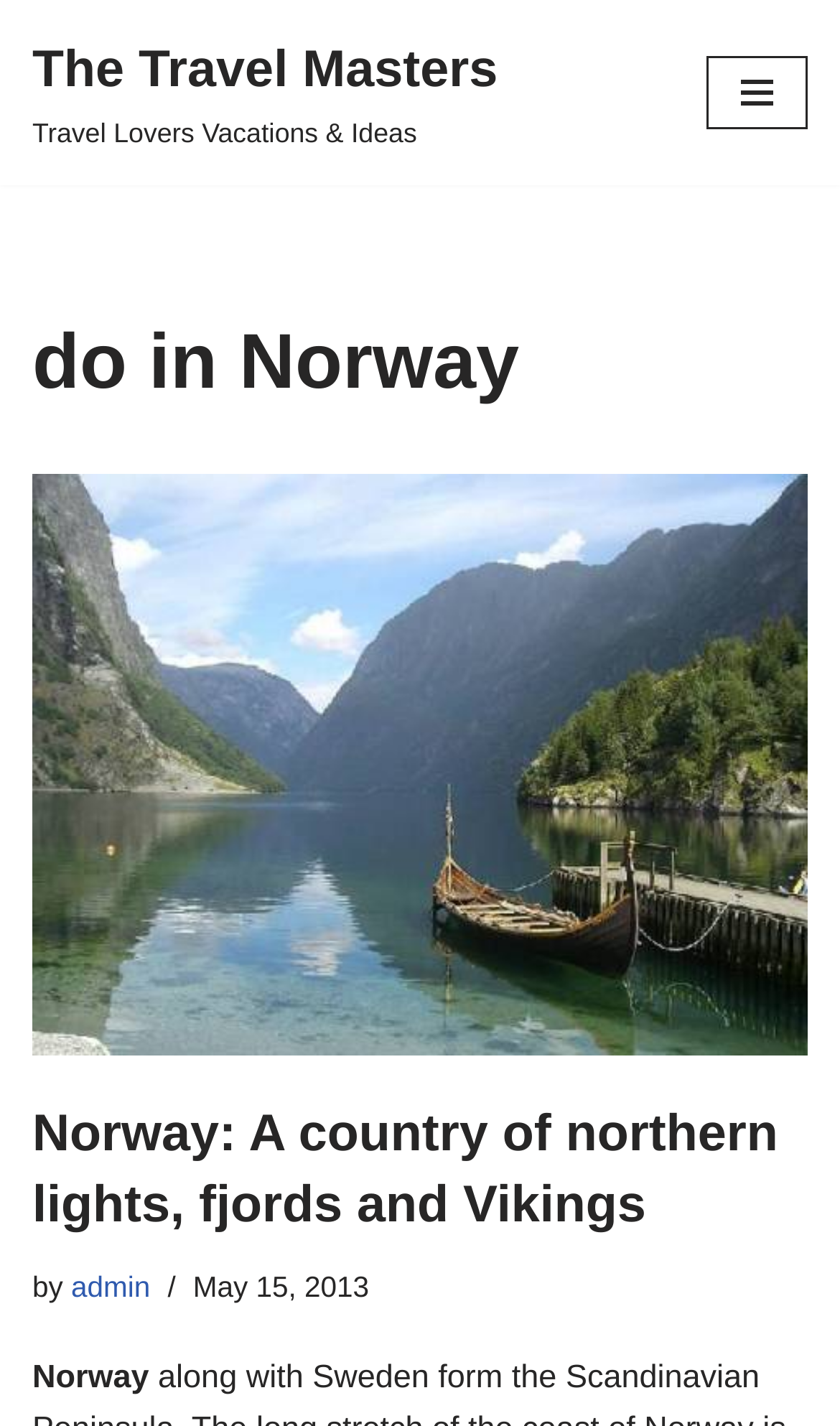Determine the bounding box of the UI element mentioned here: "Cart". The coordinates must be in the format [left, top, right, bottom] with values ranging from 0 to 1.

None